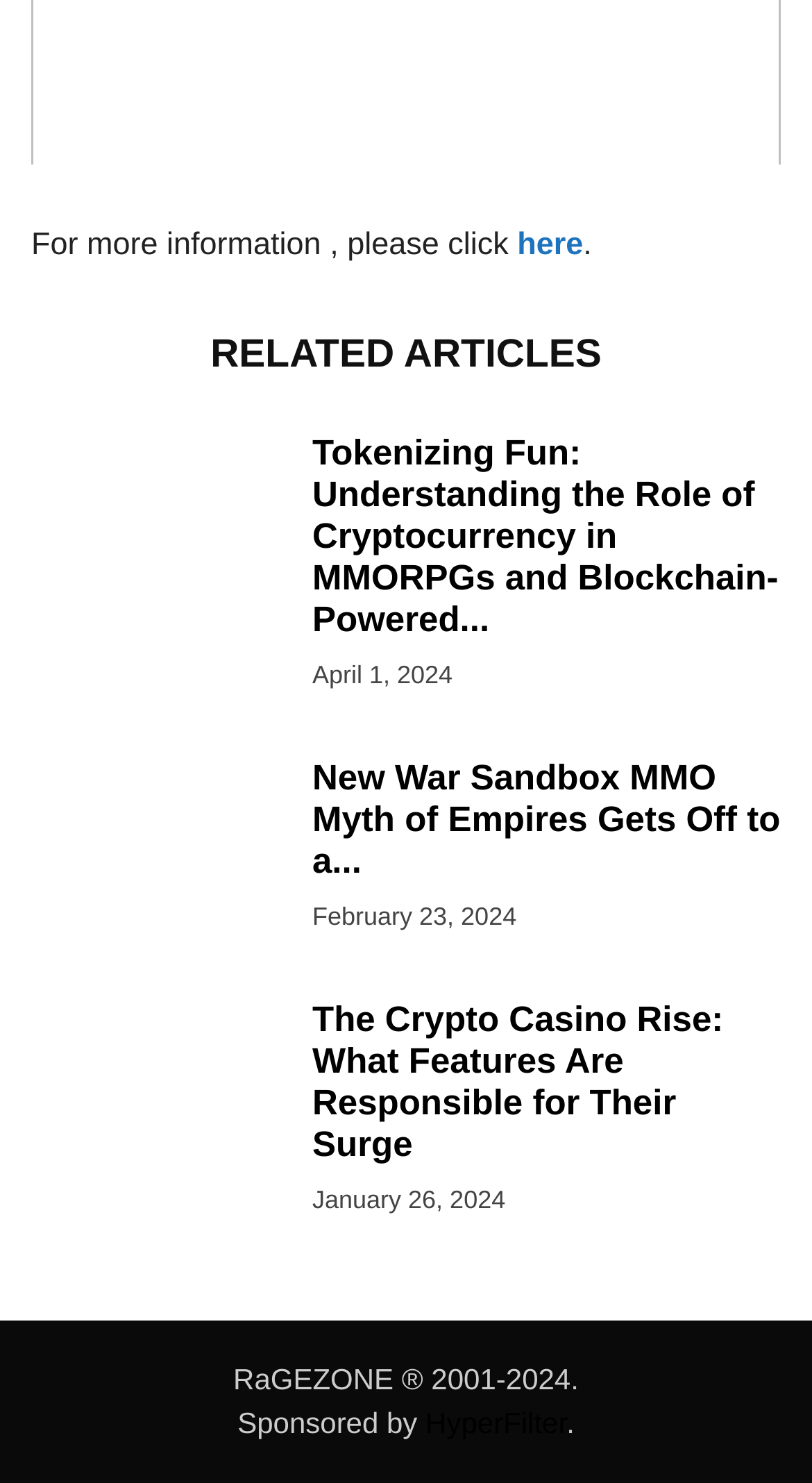Answer the following inquiry with a single word or phrase:
What is the sponsor of the website?

HyperFilter